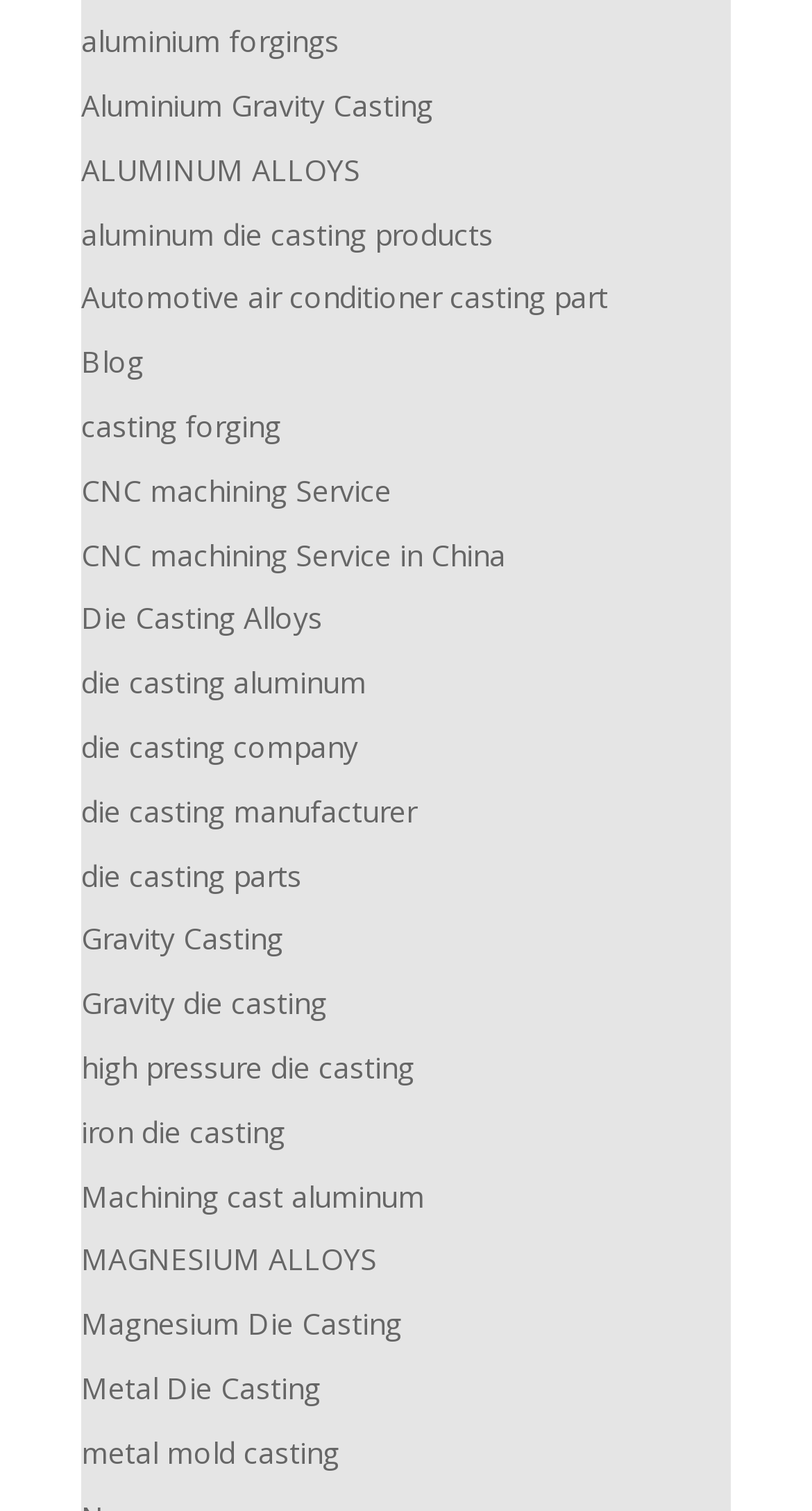Identify the bounding box coordinates necessary to click and complete the given instruction: "click on aluminium forgings".

[0.1, 0.014, 0.418, 0.04]